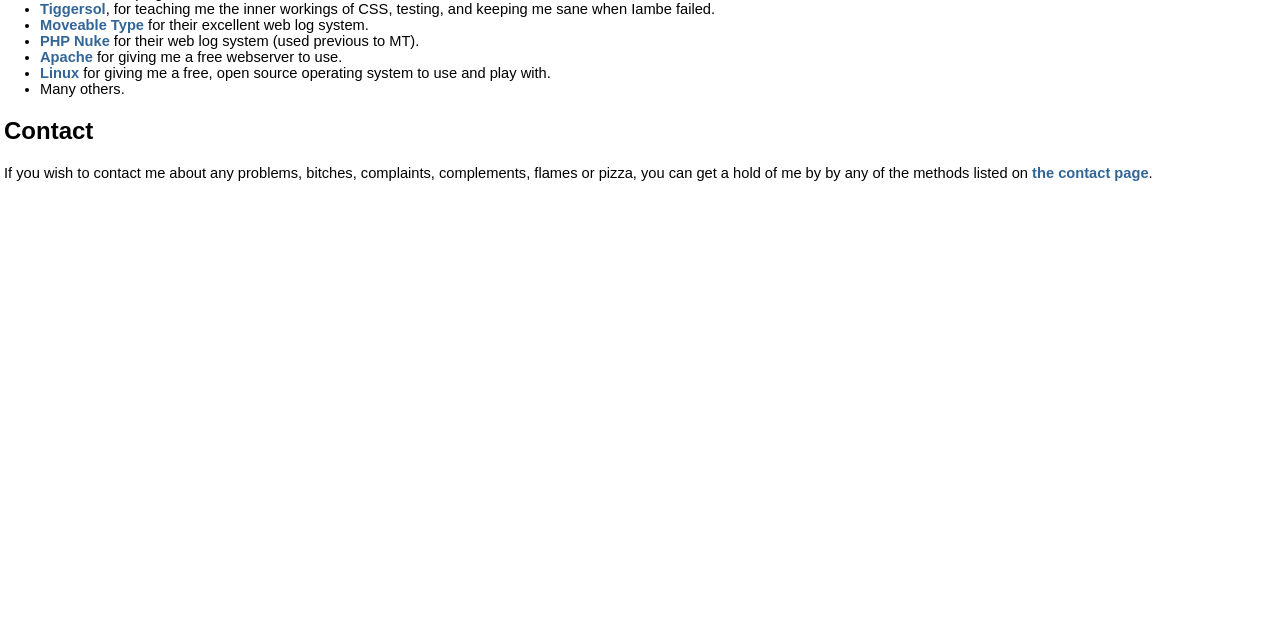Identify the bounding box of the HTML element described as: "Accept".

None